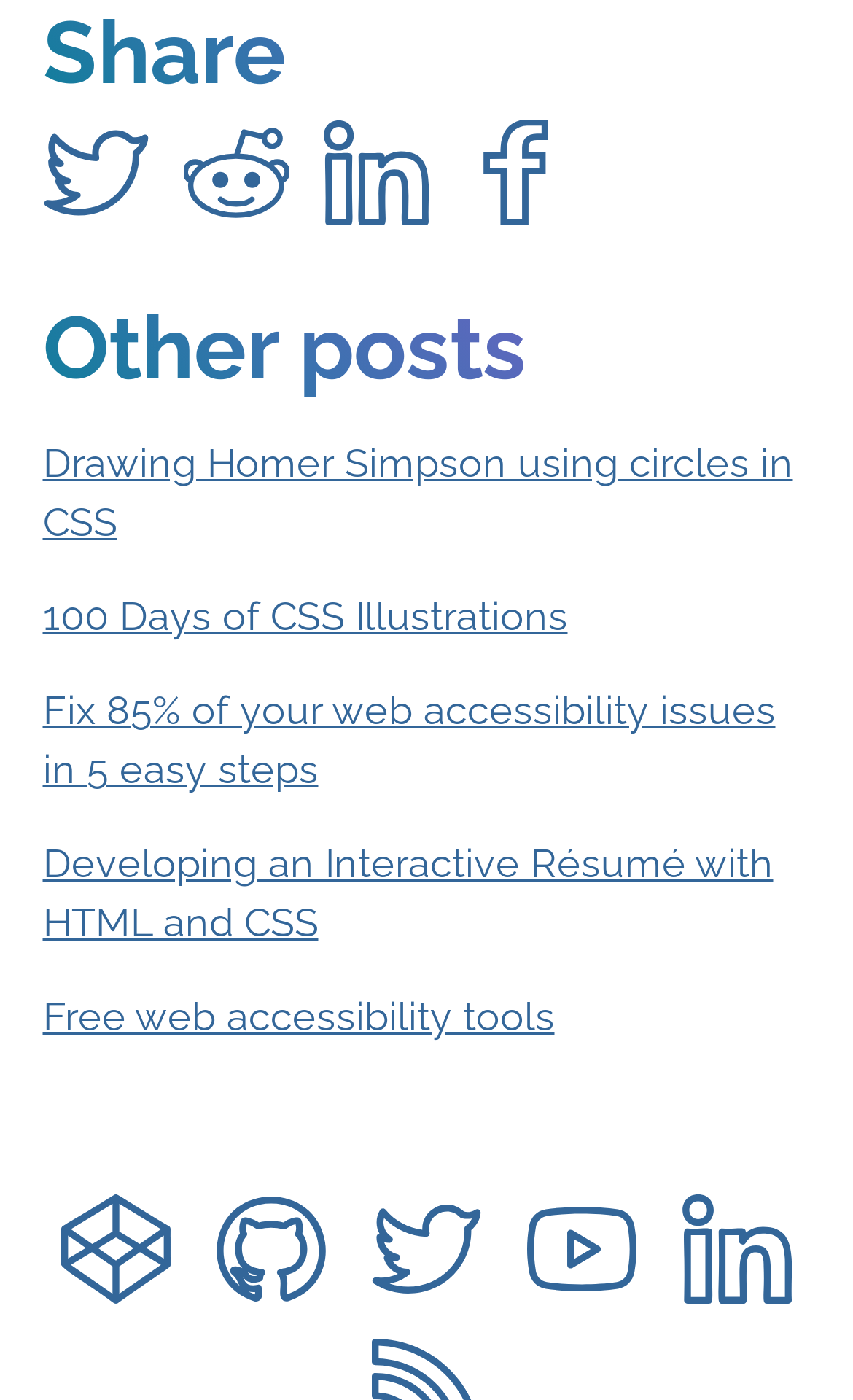What social media platforms can you share on?
Please analyze the image and answer the question with as much detail as possible.

I determined this by looking at the links under the 'Share' heading, which include 'Share on Twitter', 'Share on Reddit', 'Share on Linkedin', and 'Share on Facebook'.